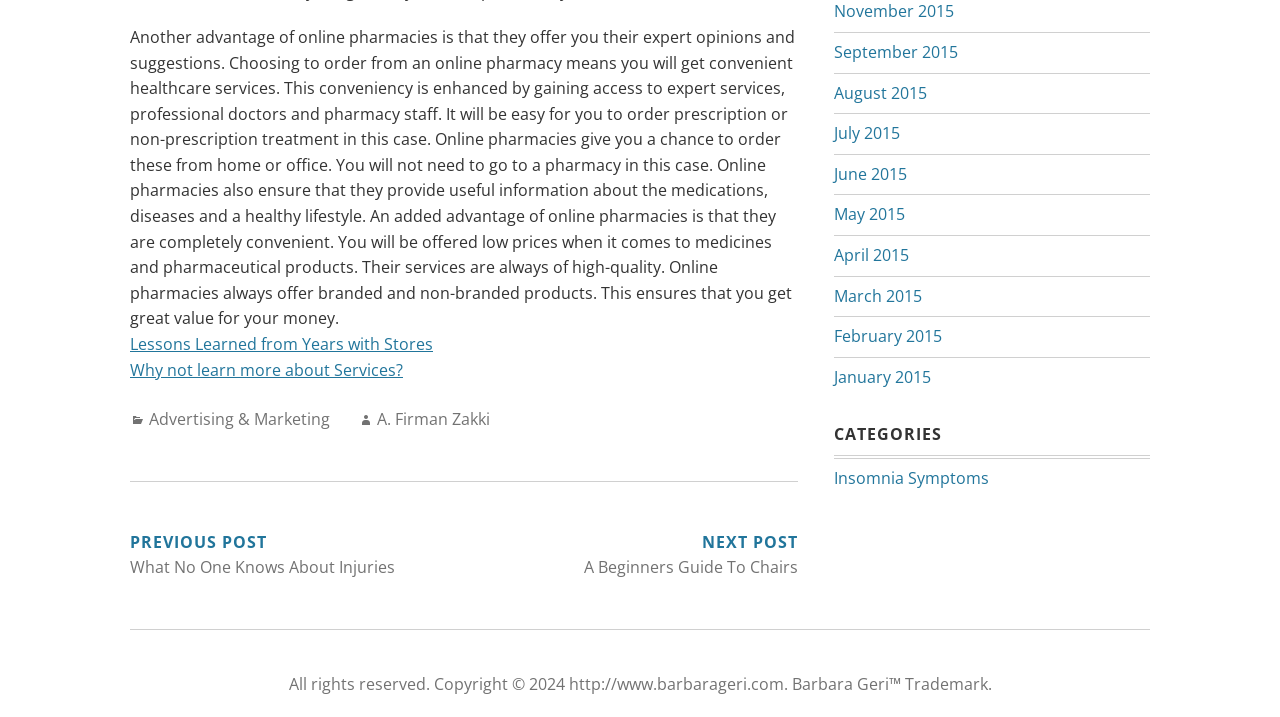Look at the image and answer the question in detail:
What is the topic of the article?

The topic of the article can be determined by reading the static text at the top of the webpage, which discusses the advantages of online pharmacies.